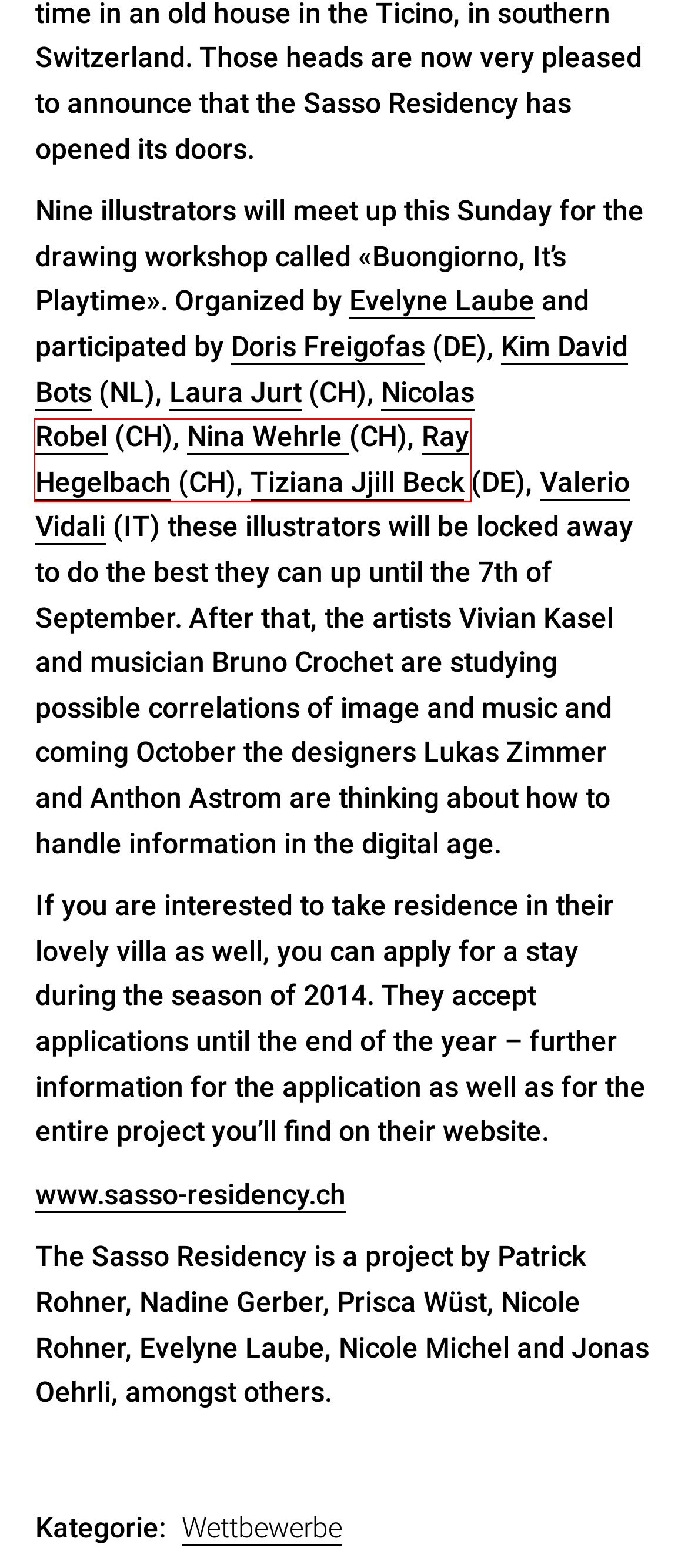Please examine the screenshot provided, which contains a red bounding box around a UI element. Select the webpage description that most accurately describes the new page displayed after clicking the highlighted element. Here are the candidates:
A. reportage Archive - Illustration Luzern
B. It’s Raining Elephants - Illustration | Keramik | Kreativworkshops Luzern
C. kunst Archive - Illustration Luzern
D. R.H.
E. Tiziana Jill Beck
F. GOLDEN COSMOS
G. strapazin Archive - Illustration Luzern
H. plakat Archive - Illustration Luzern

D